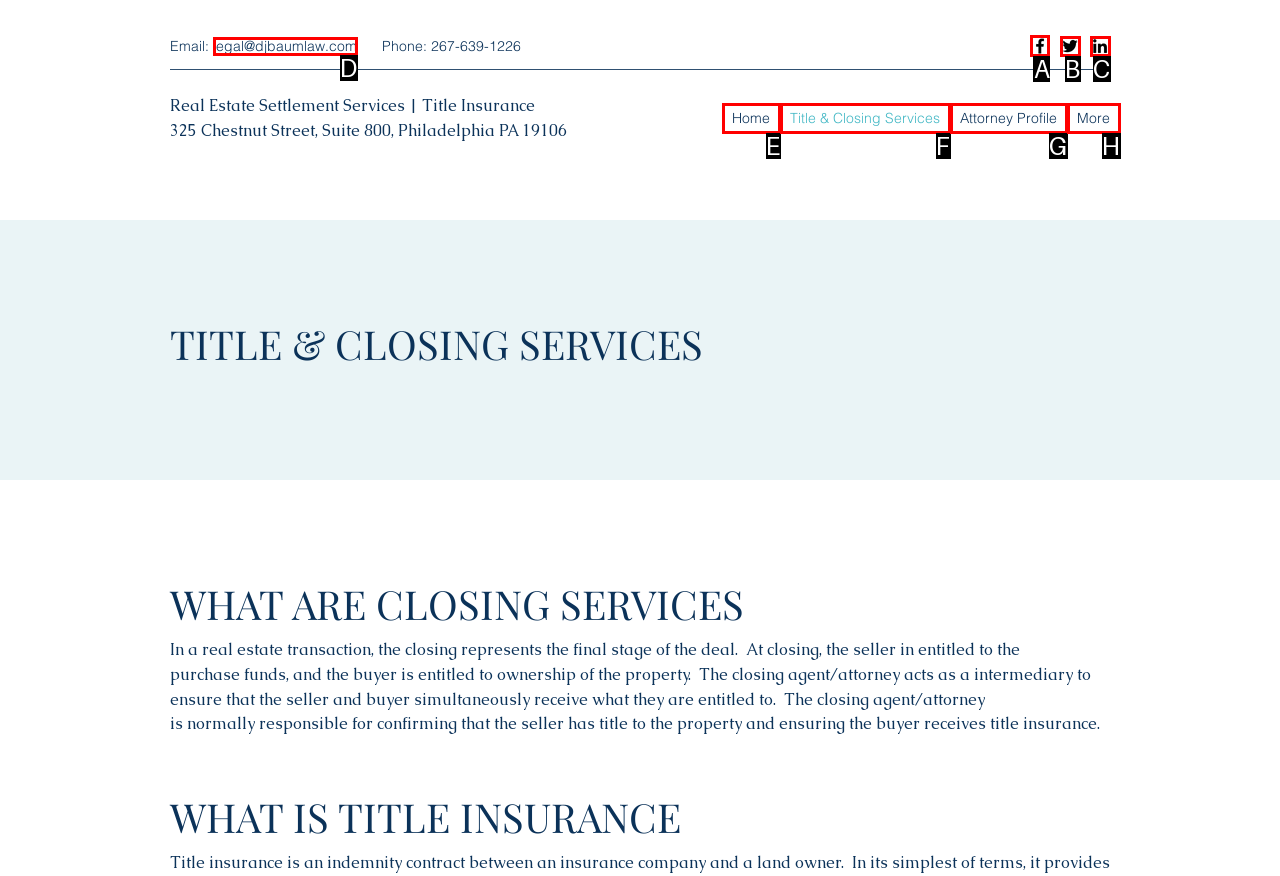Identify the correct option to click in order to accomplish the task: Click the Facebook link Provide your answer with the letter of the selected choice.

A